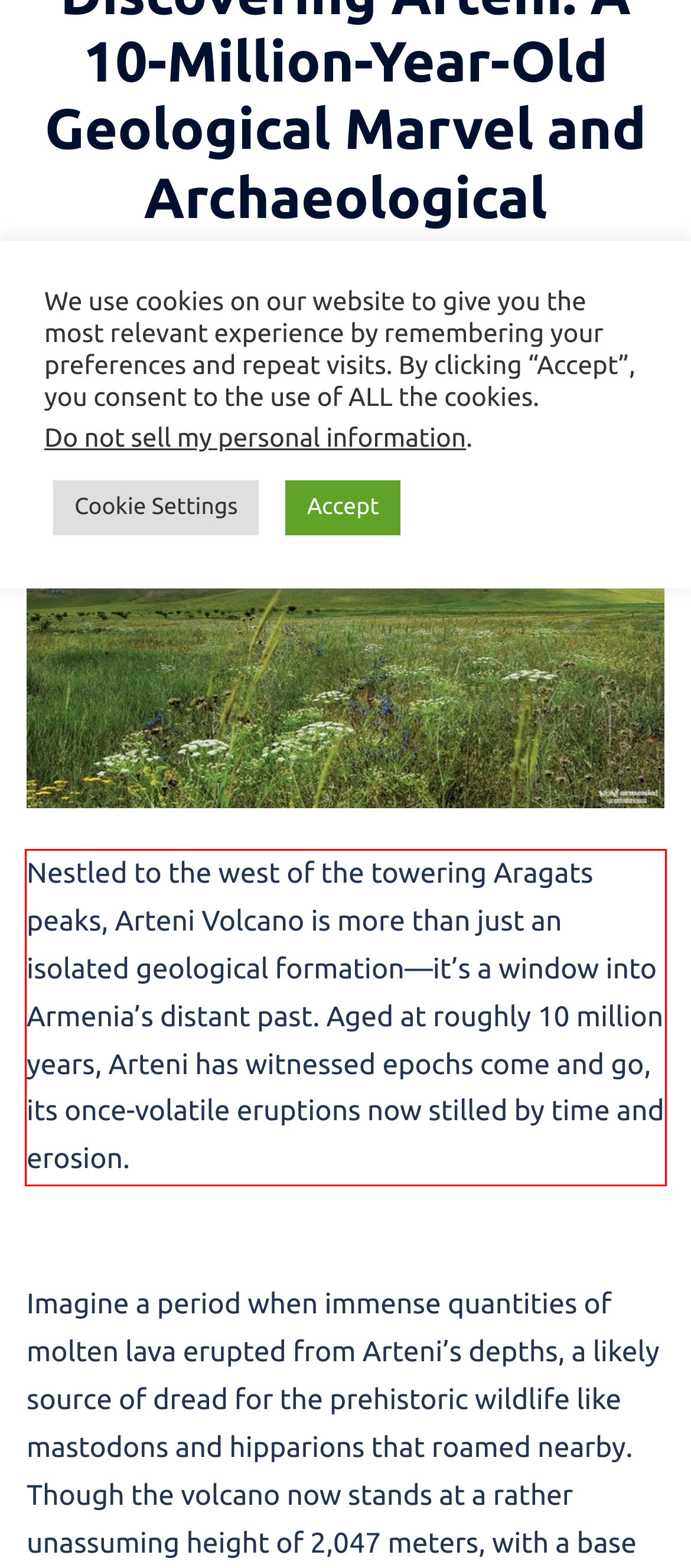Please look at the webpage screenshot and extract the text enclosed by the red bounding box.

Nestled to the west of the towering Aragats peaks, Arteni Volcano is more than just an isolated geological formation—it’s a window into Armenia’s distant past. Aged at roughly 10 million years, Arteni has witnessed epochs come and go, its once-volatile eruptions now stilled by time and erosion.